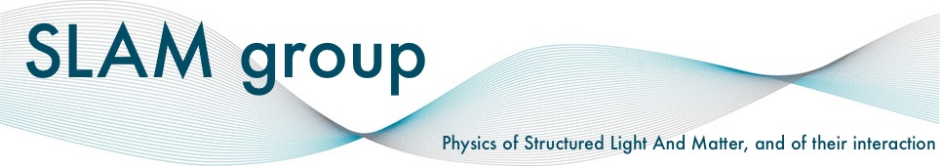What is the dominant color scheme of the logo?
Answer the question with a single word or phrase by looking at the picture.

Blue hues